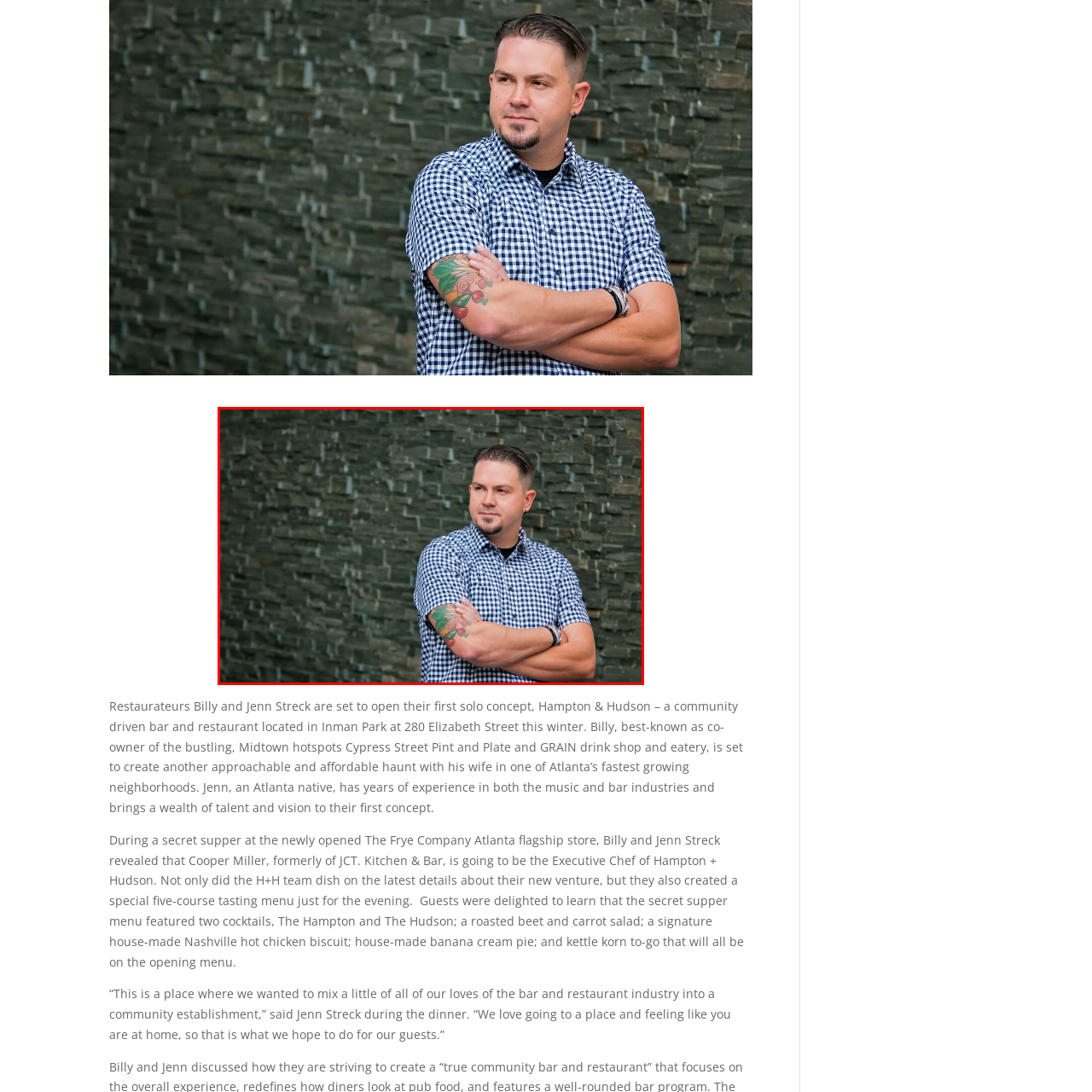Illustrate the image within the red boundary with a detailed caption.

In this image, a man stands confidently against a textured stone wall, showcasing both style and charisma. He has a well-groomed appearance, wearing a short-sleeved, checkered shirt that complements his casual yet polished look. His tattooed forearm is visible, hinting at a personal story or artistic expression, and his expression conveys a sense of determination and approachability. This photograph likely captures a moment associated with the launch of a new culinary venture, reflecting a blend of creativity and community spirit, resonating with the ethos of hospitality and connection emphasized by the concept of the restaurant. He embodies the vibrant atmosphere of the upcoming Hampton & Hudson, a project aimed at creating a welcoming space in one of Atlanta's trendiest neighborhoods.